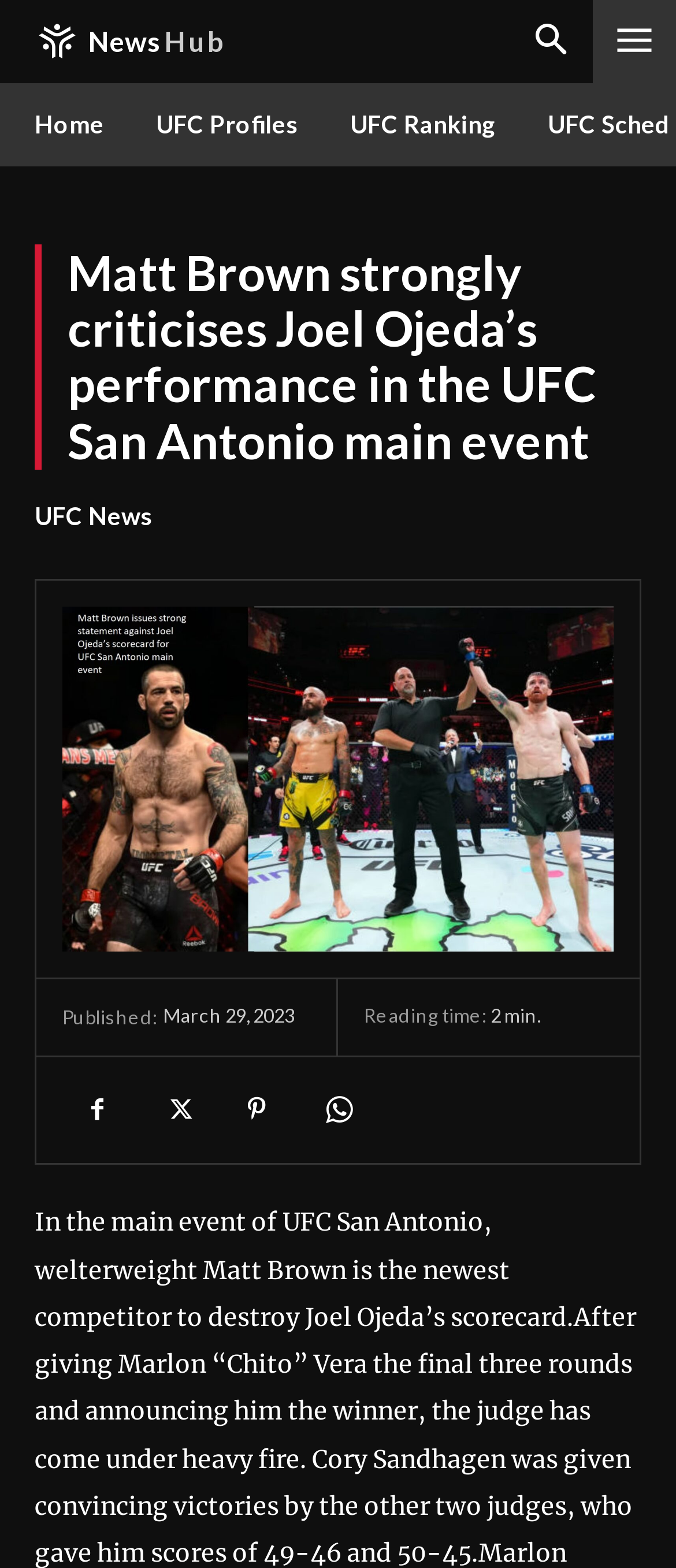Kindly provide the bounding box coordinates of the section you need to click on to fulfill the given instruction: "Share on Facebook".

[0.092, 0.686, 0.195, 0.73]